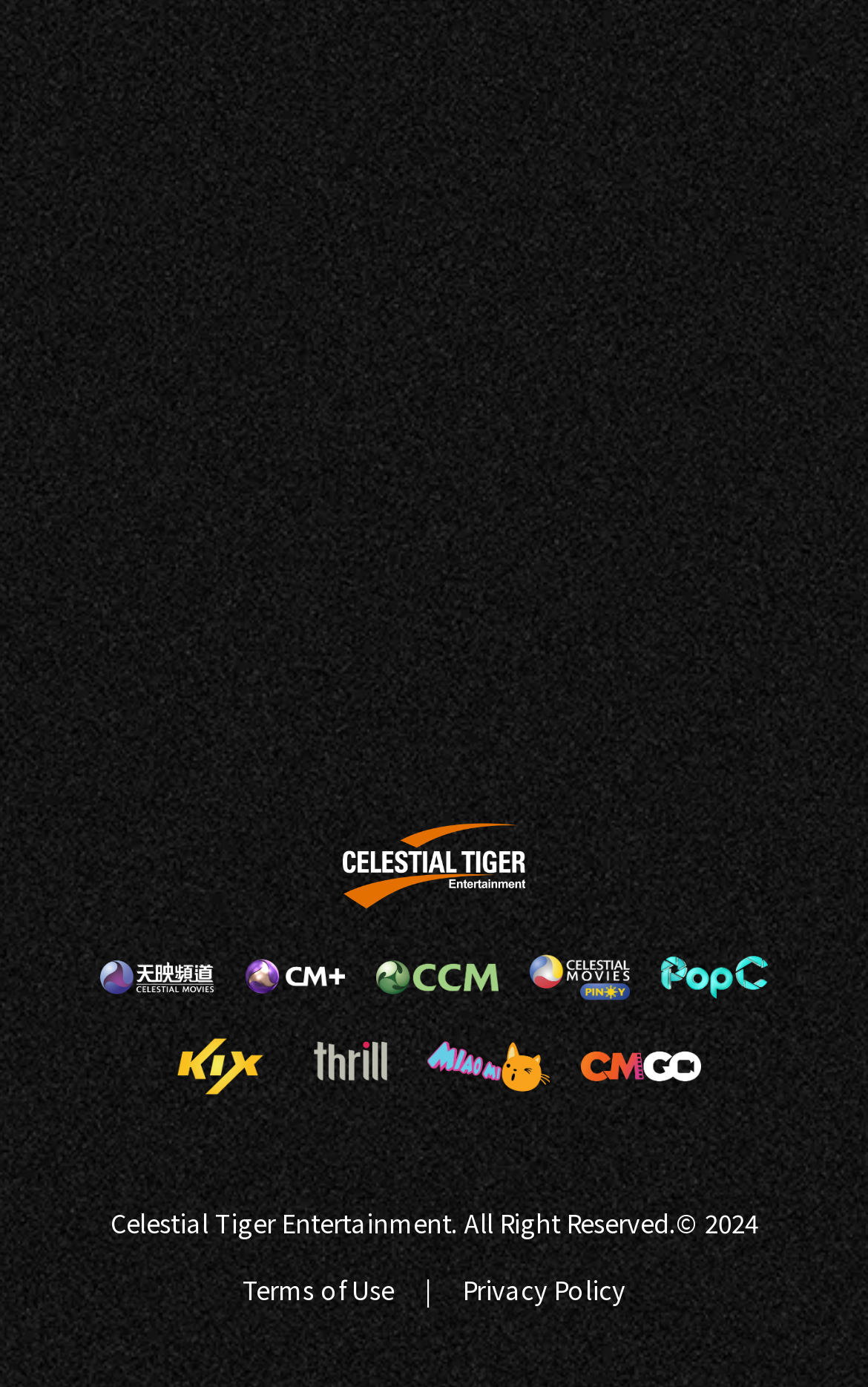What are the two links at the bottom of the webpage?
Answer the question with a single word or phrase derived from the image.

Terms of Use, Privacy Policy